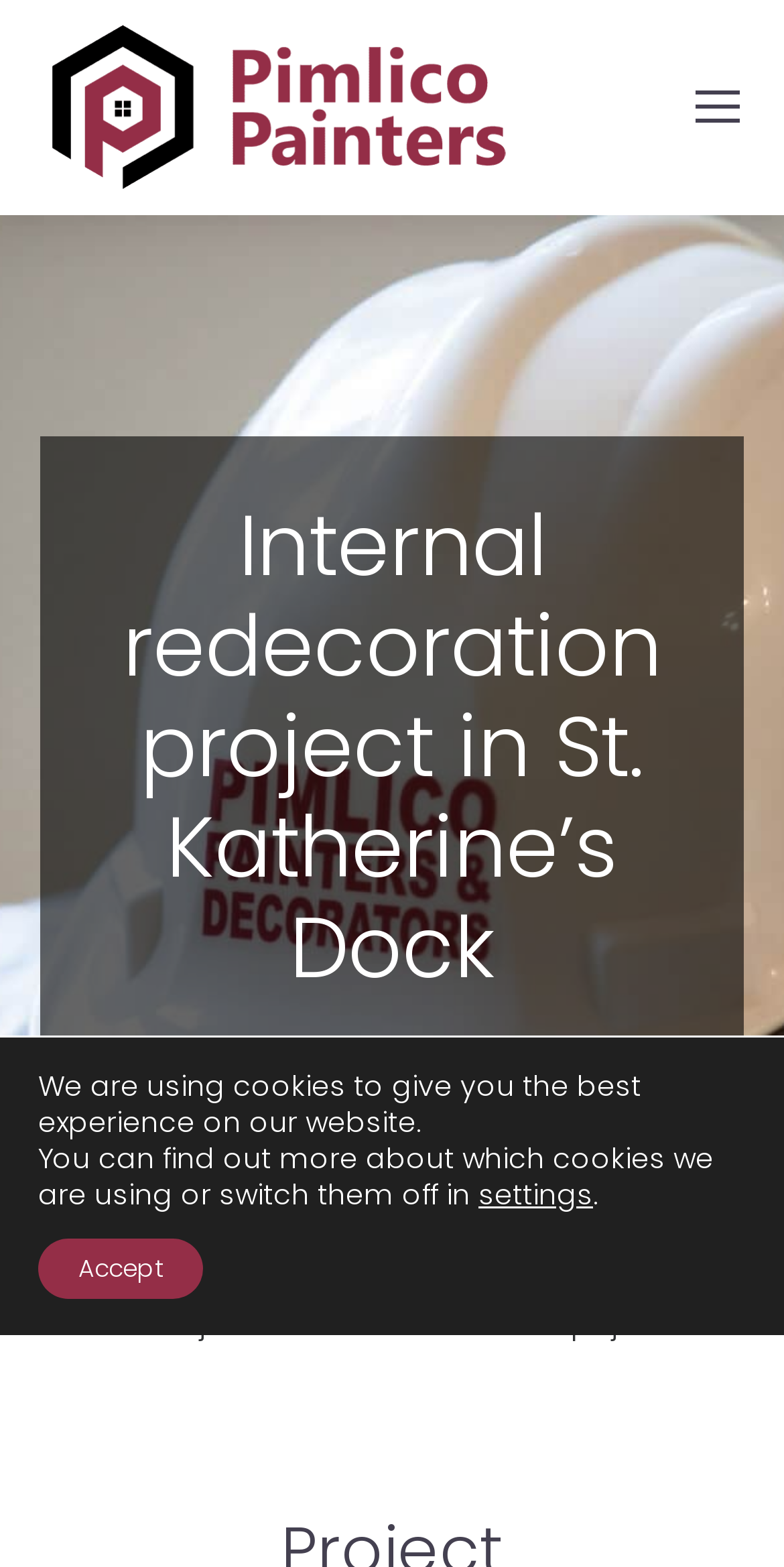Please determine the bounding box coordinates of the section I need to click to accomplish this instruction: "View the projects page".

[0.208, 0.835, 0.328, 0.857]